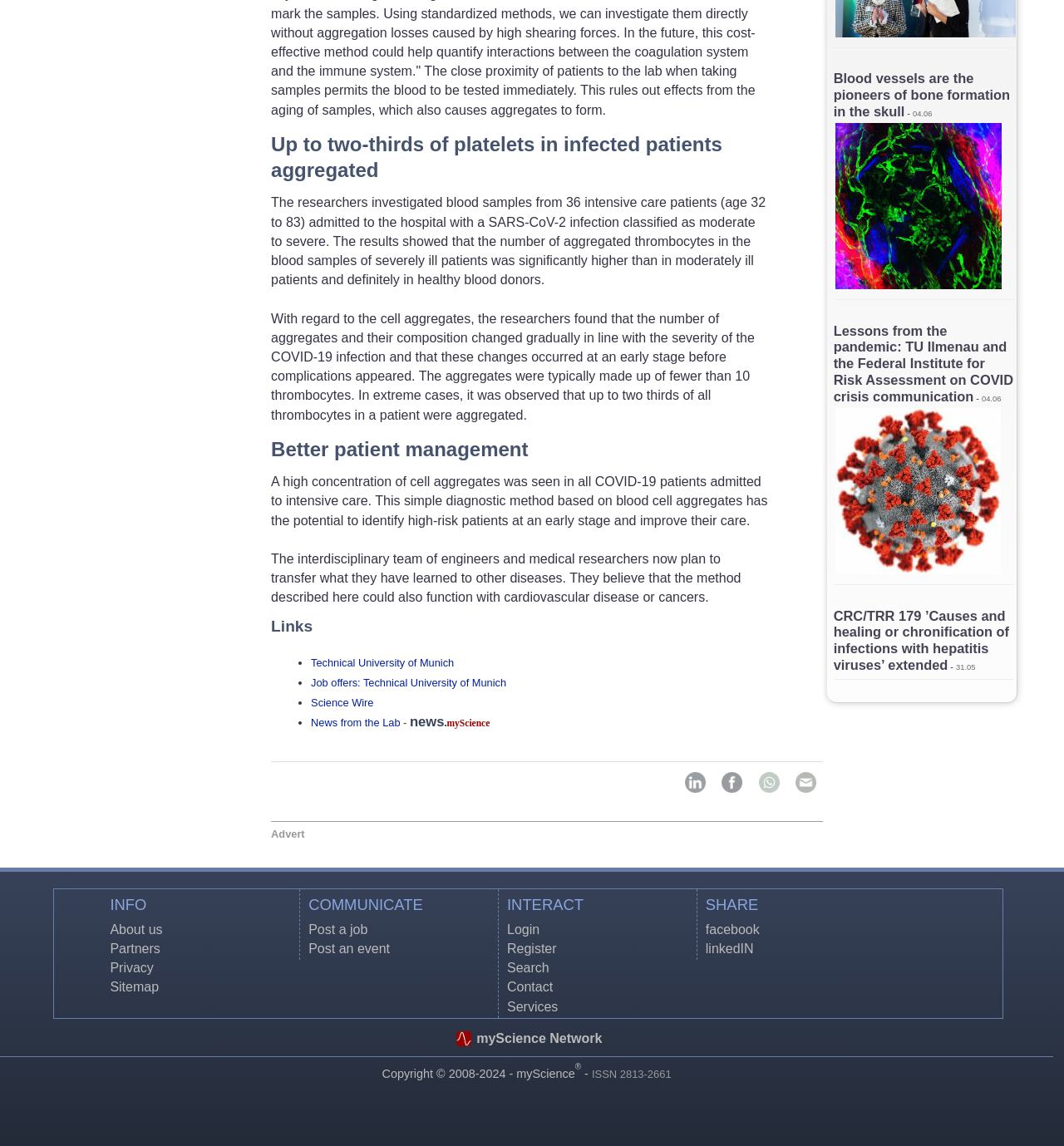Can you look at the image and give a comprehensive answer to the question:
What is the topic of the research described in the article?

The article discusses the research on COVID-19 patients and the discovery of cell aggregates in their blood samples, which can be used to identify high-risk patients at an early stage.